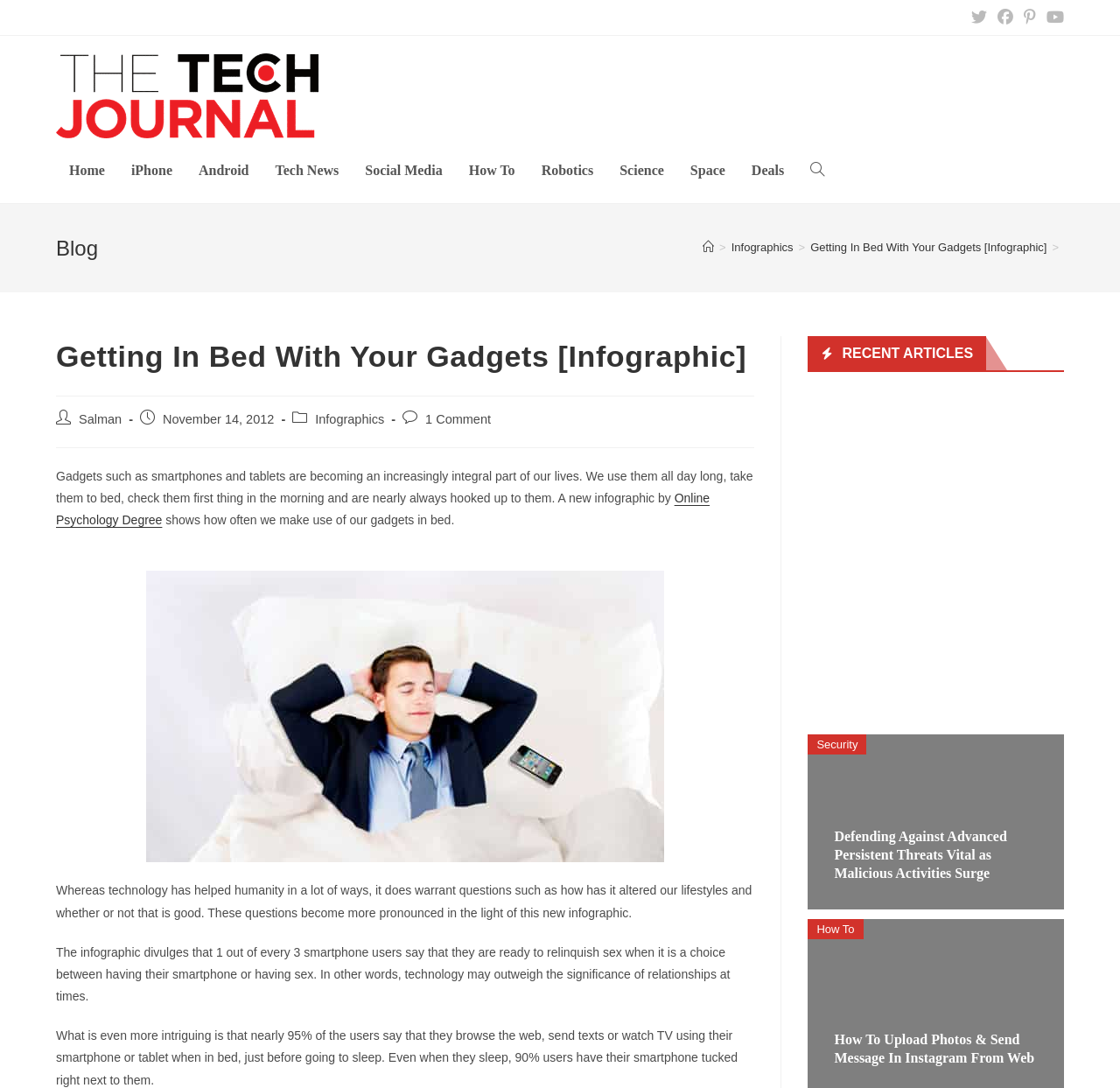Give a one-word or short phrase answer to the question: 
How many smartphone users say they are ready to relinquish sex for their smartphone?

1 out of 3